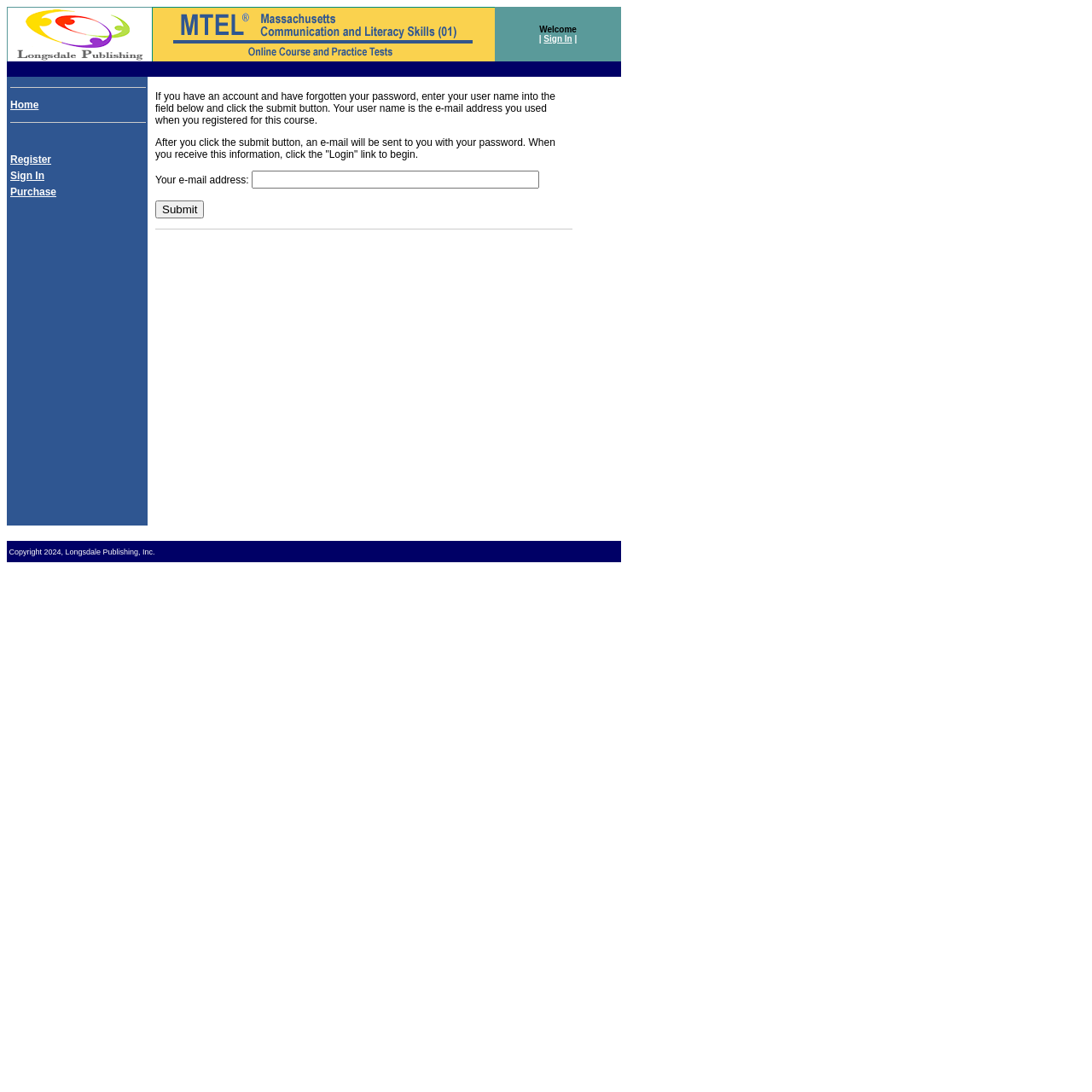Find the bounding box of the element with the following description: "Sign In". The coordinates must be four float numbers between 0 and 1, formatted as [left, top, right, bottom].

[0.009, 0.155, 0.041, 0.166]